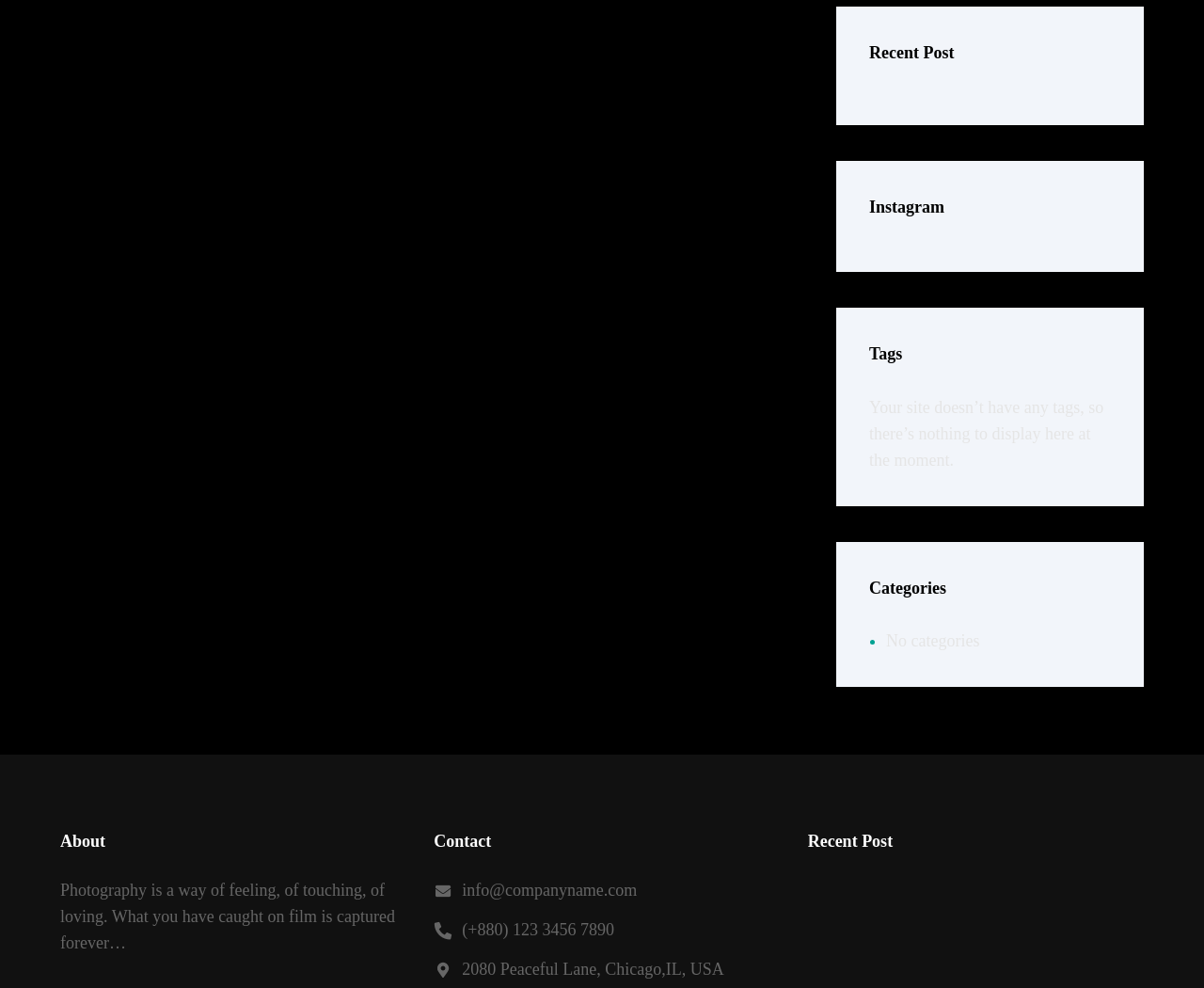Give a concise answer using only one word or phrase for this question:
What is the photographer's philosophy?

Feeling, touching, loving